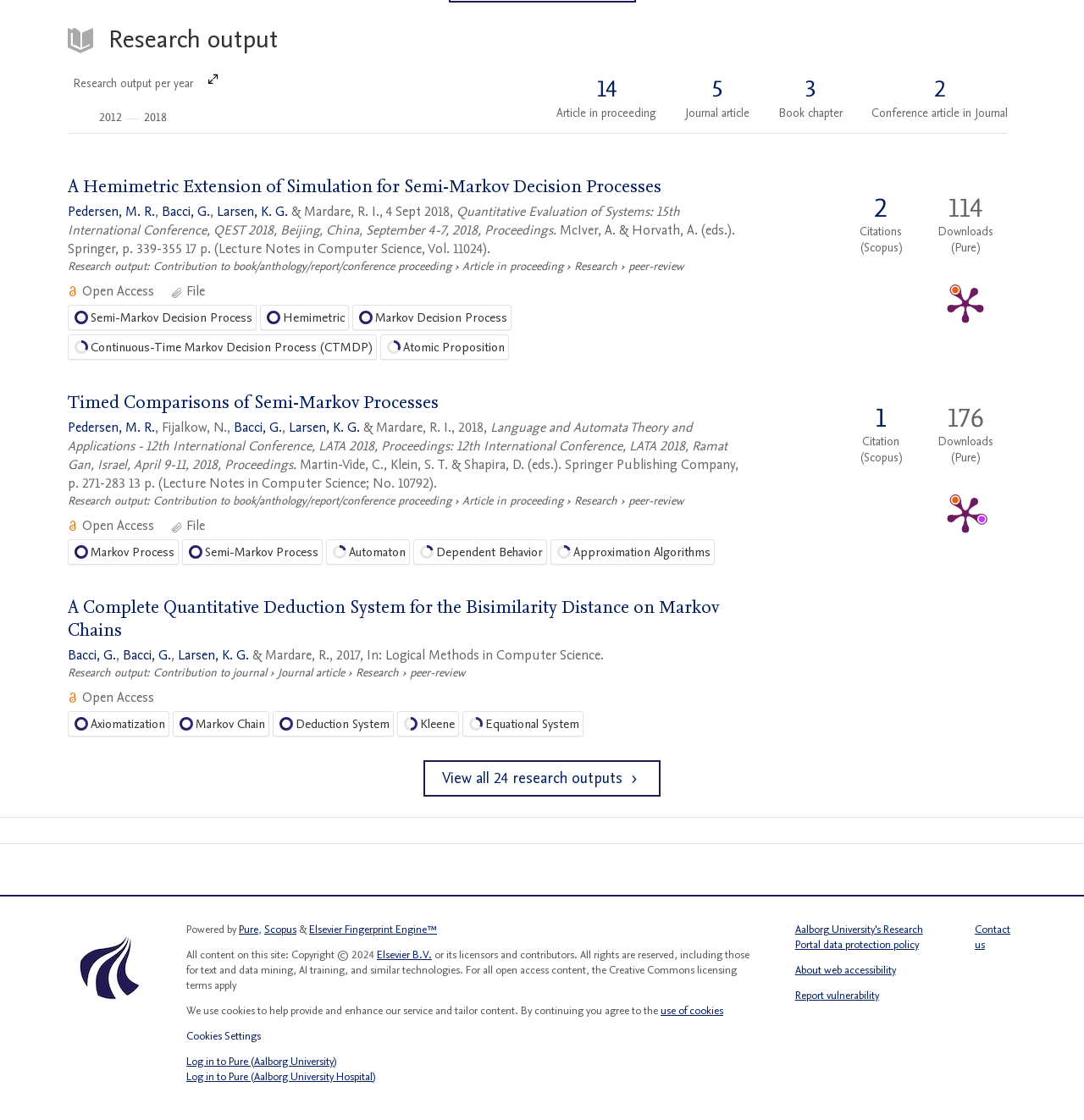Please identify the coordinates of the bounding box for the clickable region that will accomplish this instruction: "Click on 'PlumX Metrics Detail Page' link".

[0.852, 0.233, 0.93, 0.309]